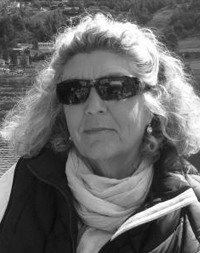Offer an in-depth caption for the image.

The image features Andrea E. Leland, a filmmaker and artist known for her diverse body of work that captures the essence of various communities across the Caribbean and the Americas. She is depicted with sunglasses and a scarf, exuding a sense of confidence and poise. Leland's artistic journey began at the School of the Art Institute in Chicago, transitioning from painting to film in the 1980s. Her documentaries explore vital cultural narratives, including her acclaimed work on Voodoo in Haiti and the struggles of the refugee community in Guatemala. This image is part of the Andrea E. Leland Documentary Collection, showcasing her significant contributions to the field of ethnographic filmmaking and cultural documentation.